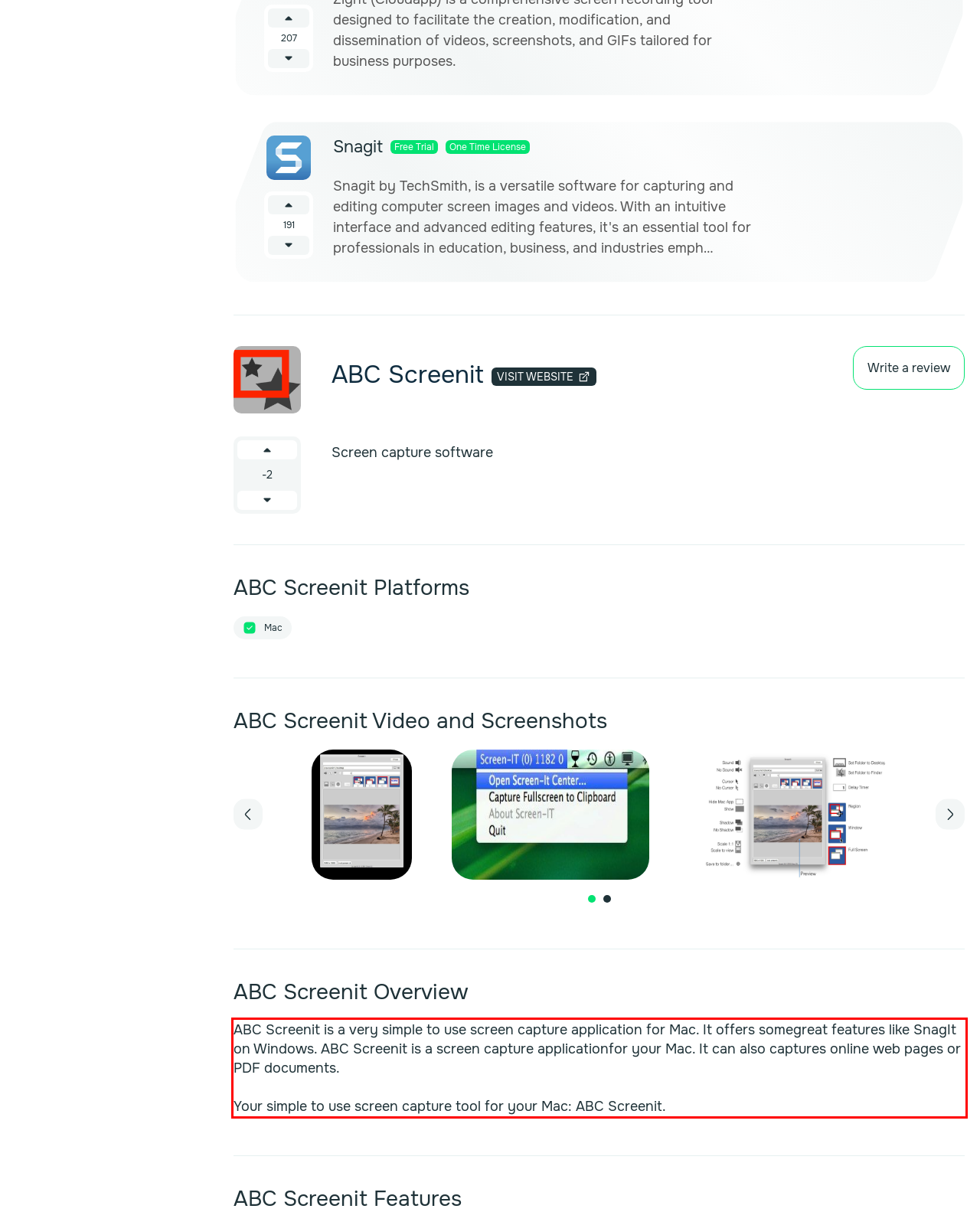Using the webpage screenshot, recognize and capture the text within the red bounding box.

ABC Screenit is a very simple to use screen capture application for Mac. It offers somegreat features like SnagIt on Windows. ABC Screenit is a screen capture applicationfor your Mac. It can also captures online web pages or PDF documents. Your simple to use screen capture tool for your Mac: ABC Screenit.